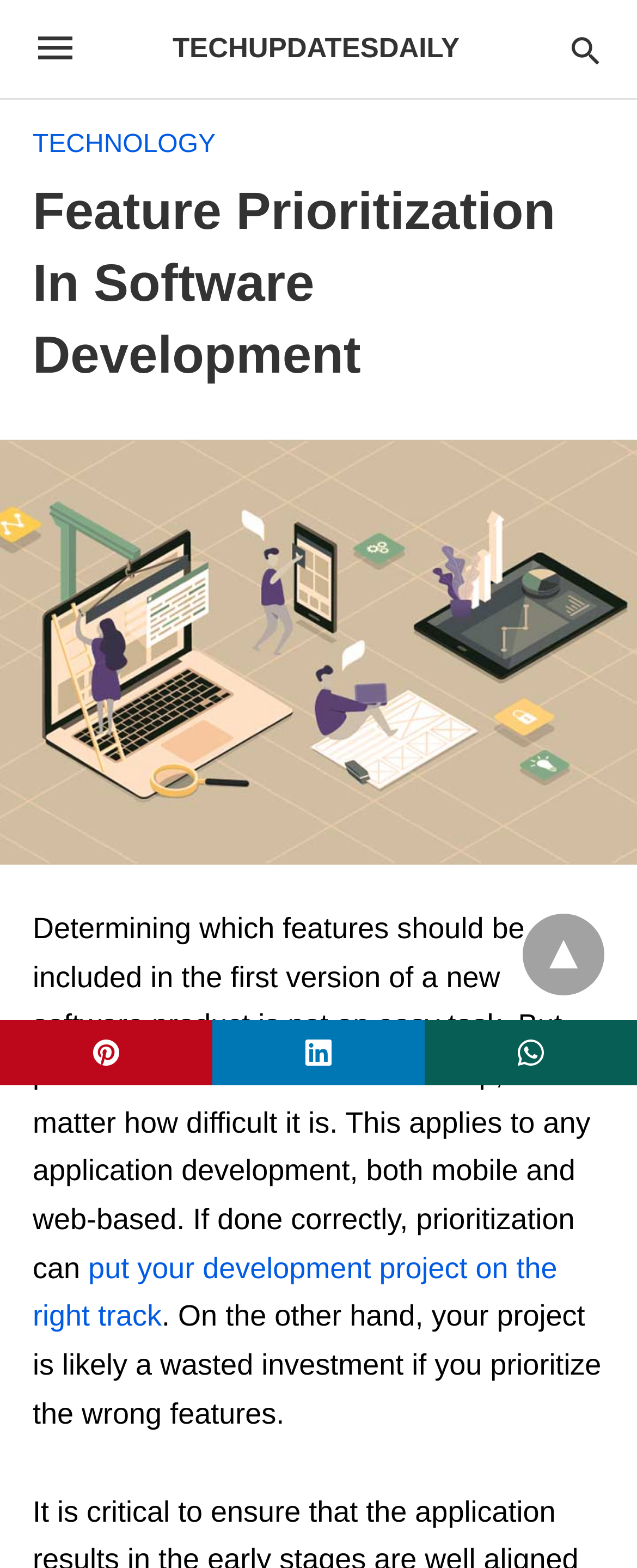Please respond in a single word or phrase: 
What is the main topic of this webpage?

Feature Prioritization